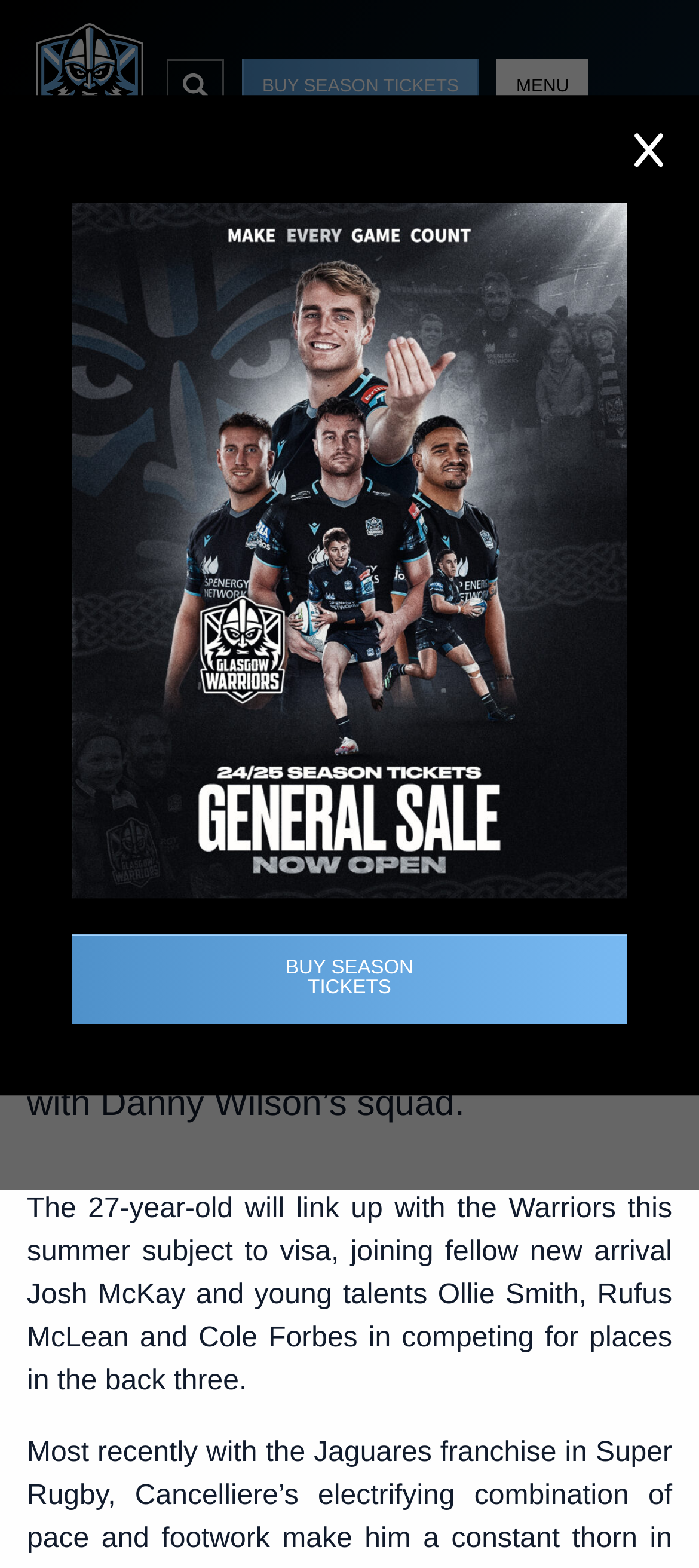Specify the bounding box coordinates of the area to click in order to follow the given instruction: "Open the navigation menu."

[0.71, 0.038, 0.842, 0.074]